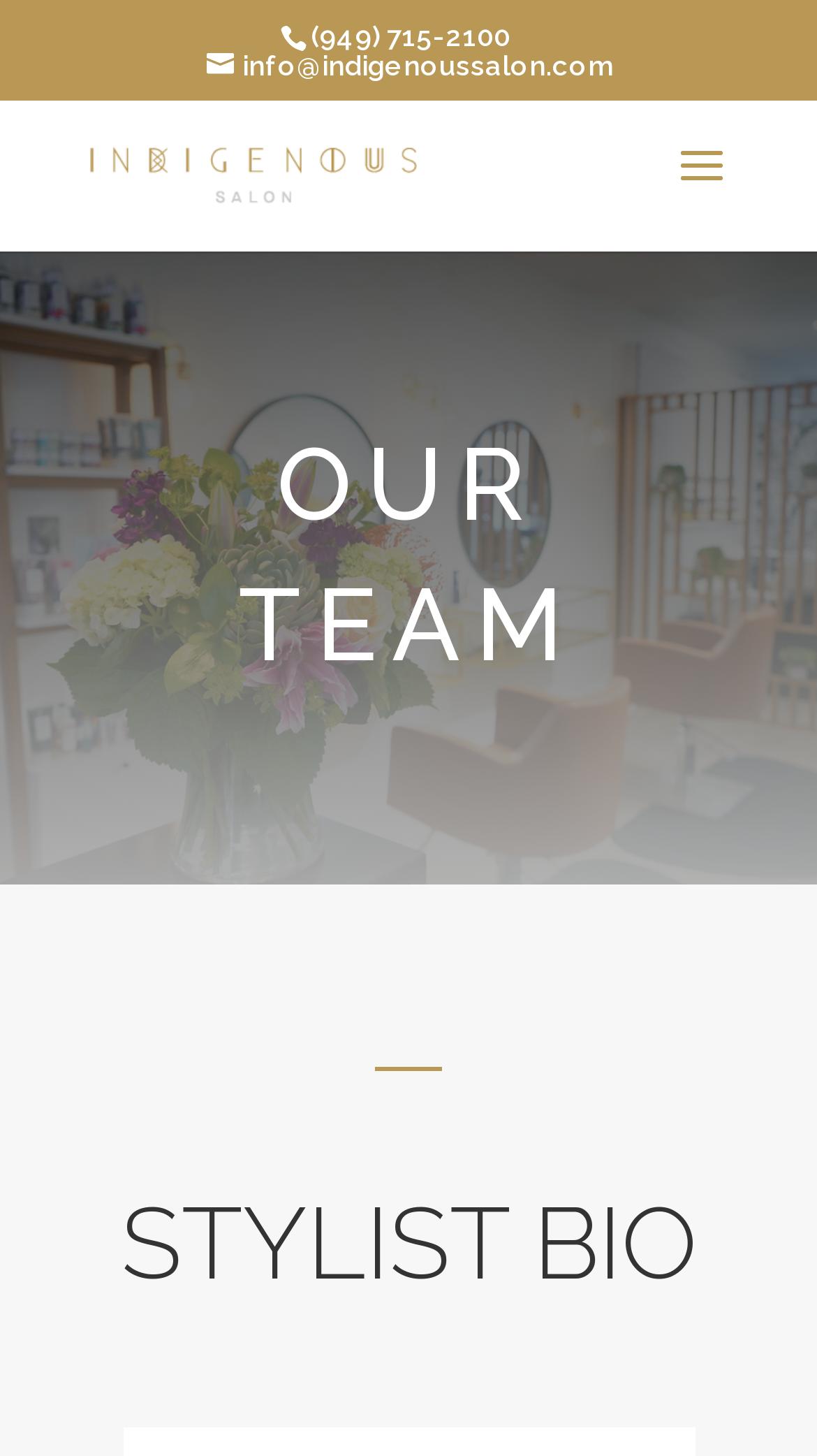Locate the bounding box of the UI element described in the following text: "info@indigenoussalon.com".

[0.253, 0.034, 0.747, 0.056]